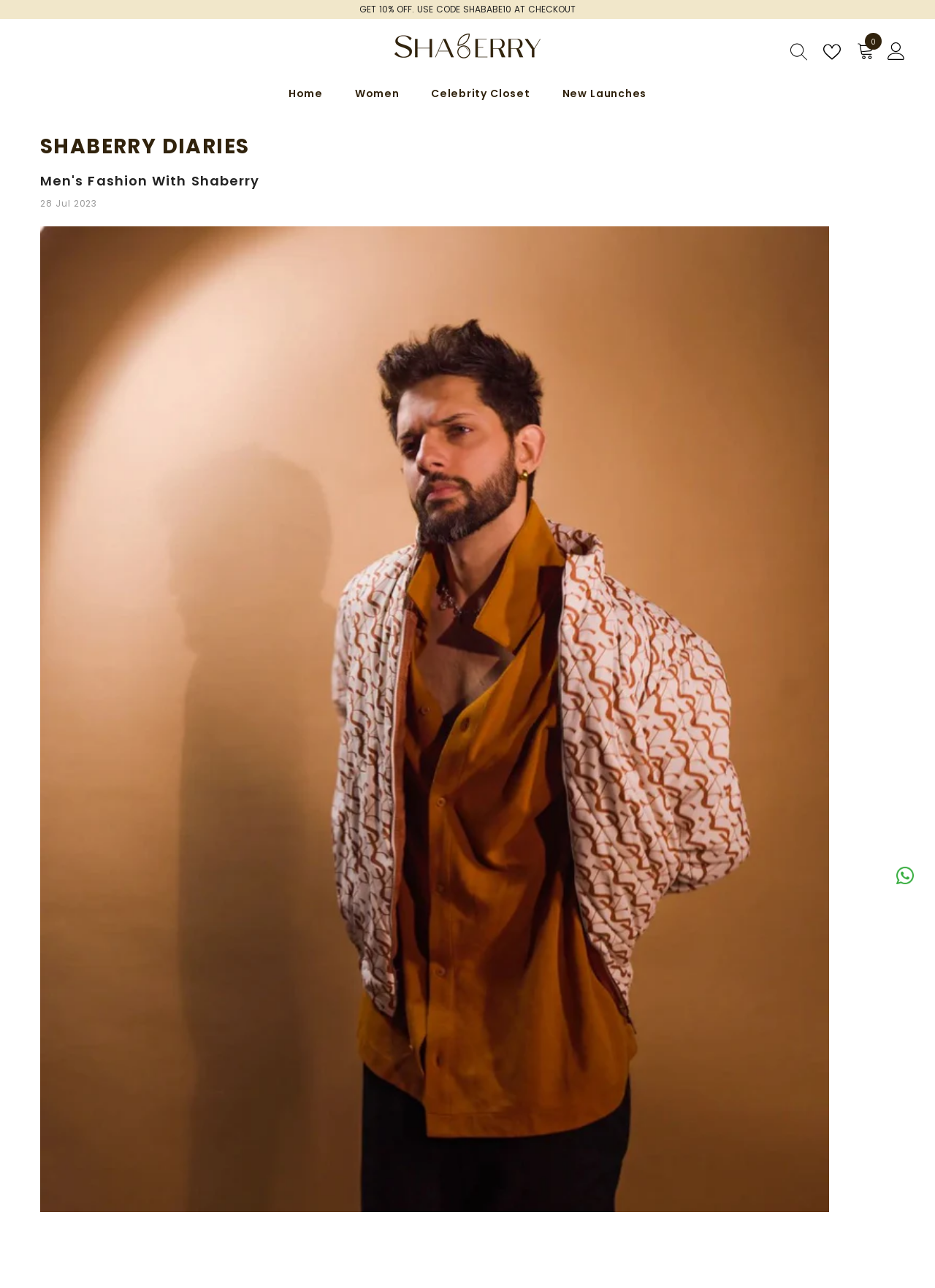Generate the title text from the webpage.

Men's Fashion With Shaberry 